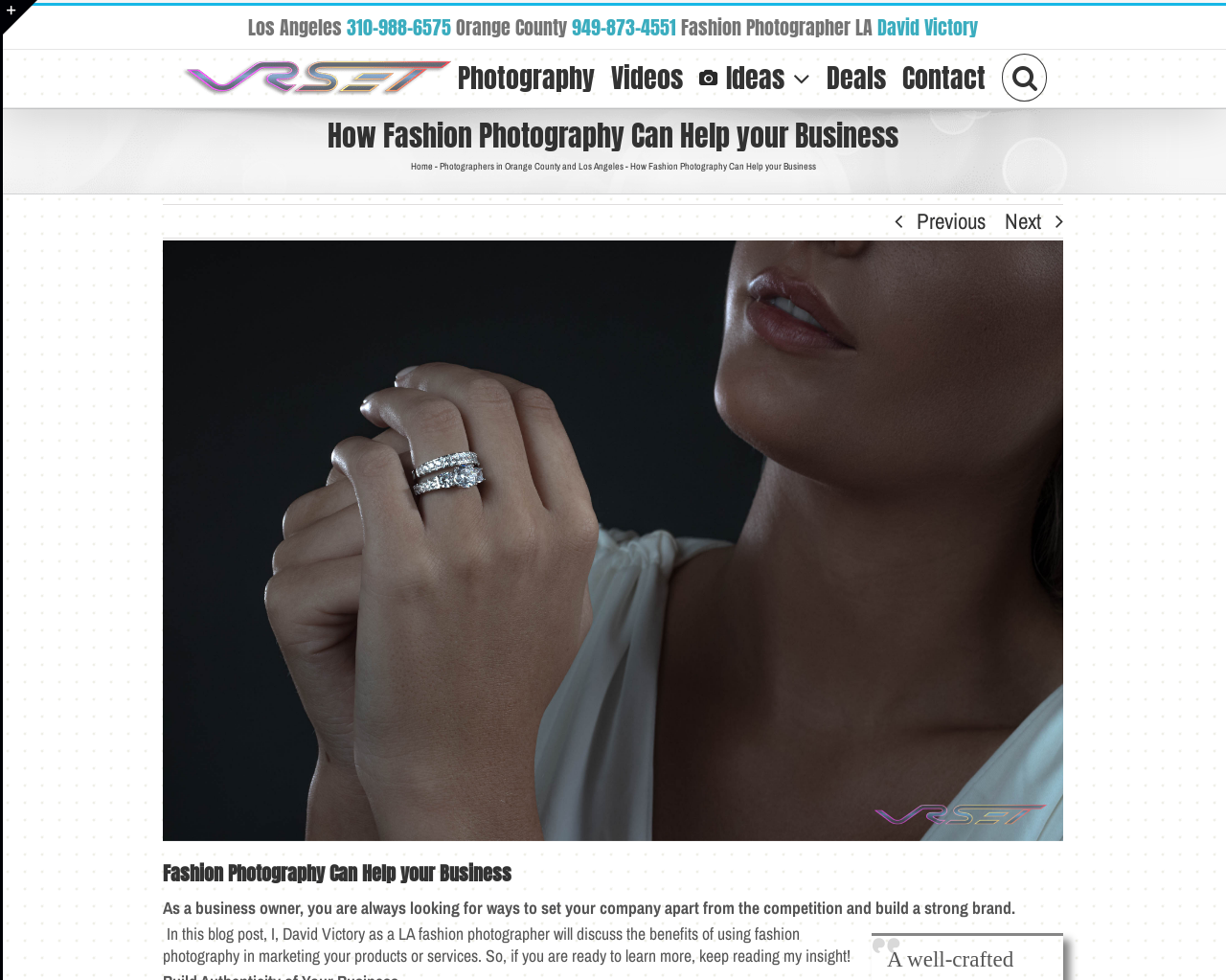Find and indicate the bounding box coordinates of the region you should select to follow the given instruction: "Click the 'Photography' link".

[0.373, 0.051, 0.485, 0.105]